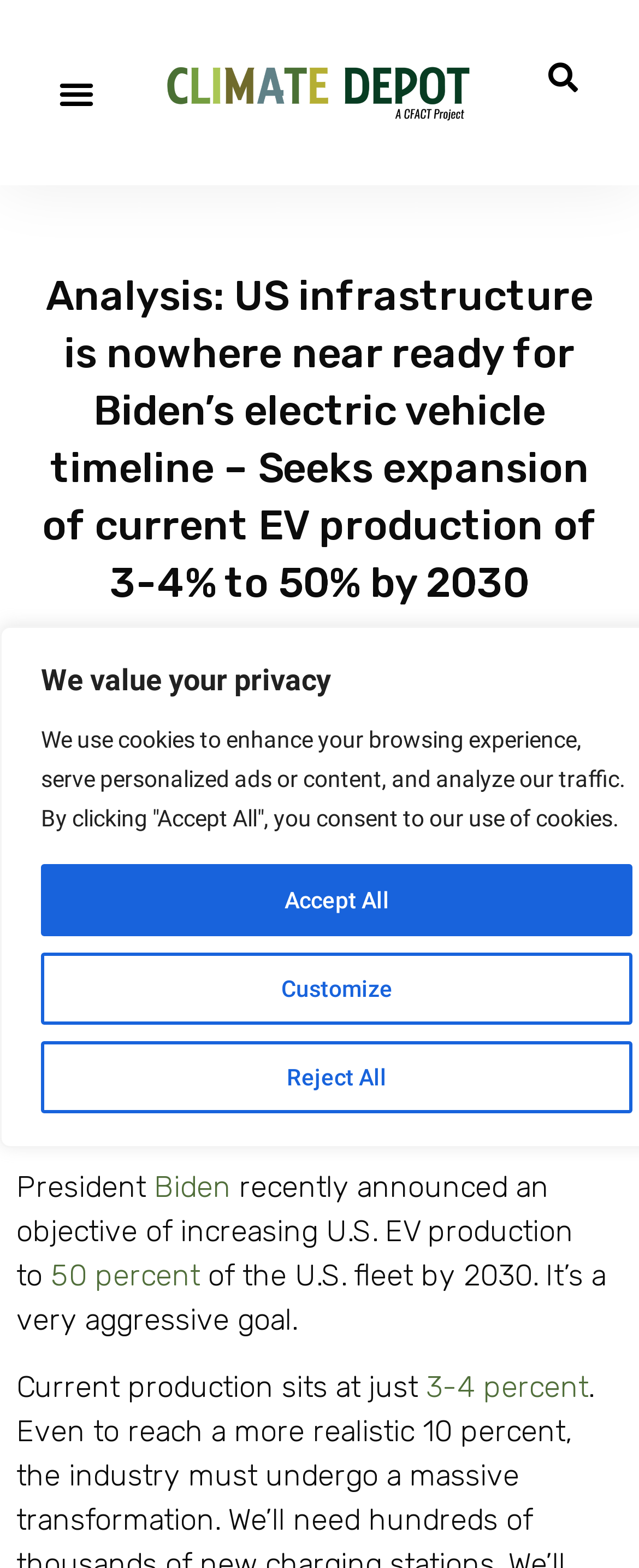Provide the bounding box coordinates, formatted as (top-left x, top-left y, bottom-right x, bottom-right y), with all values being floating point numbers between 0 and 1. Identify the bounding box of the UI element that matches the description: China (CNY ¥)

None